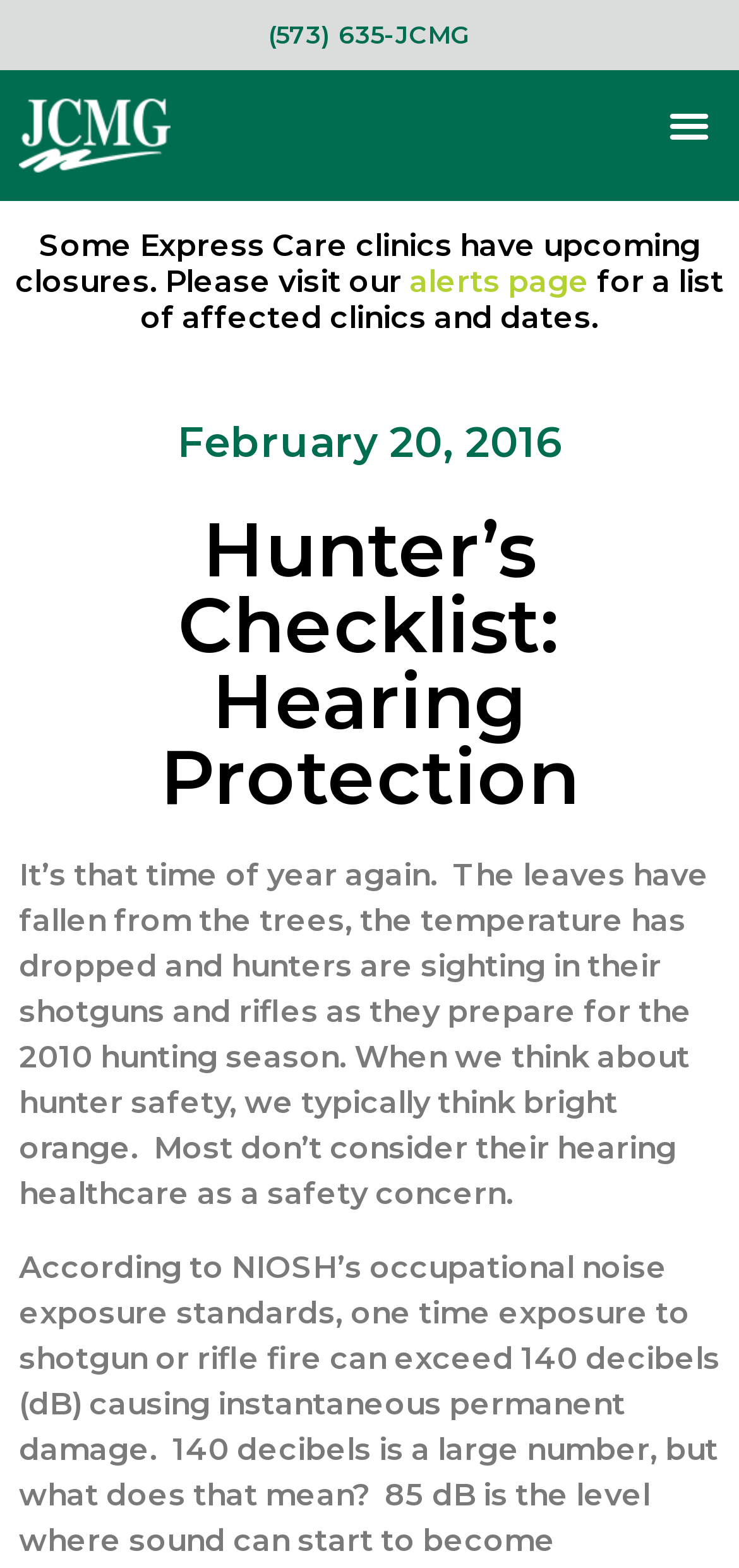From the element description: "February 20, 2016", extract the bounding box coordinates of the UI element. The coordinates should be expressed as four float numbers between 0 and 1, in the order [left, top, right, bottom].

[0.24, 0.263, 0.76, 0.303]